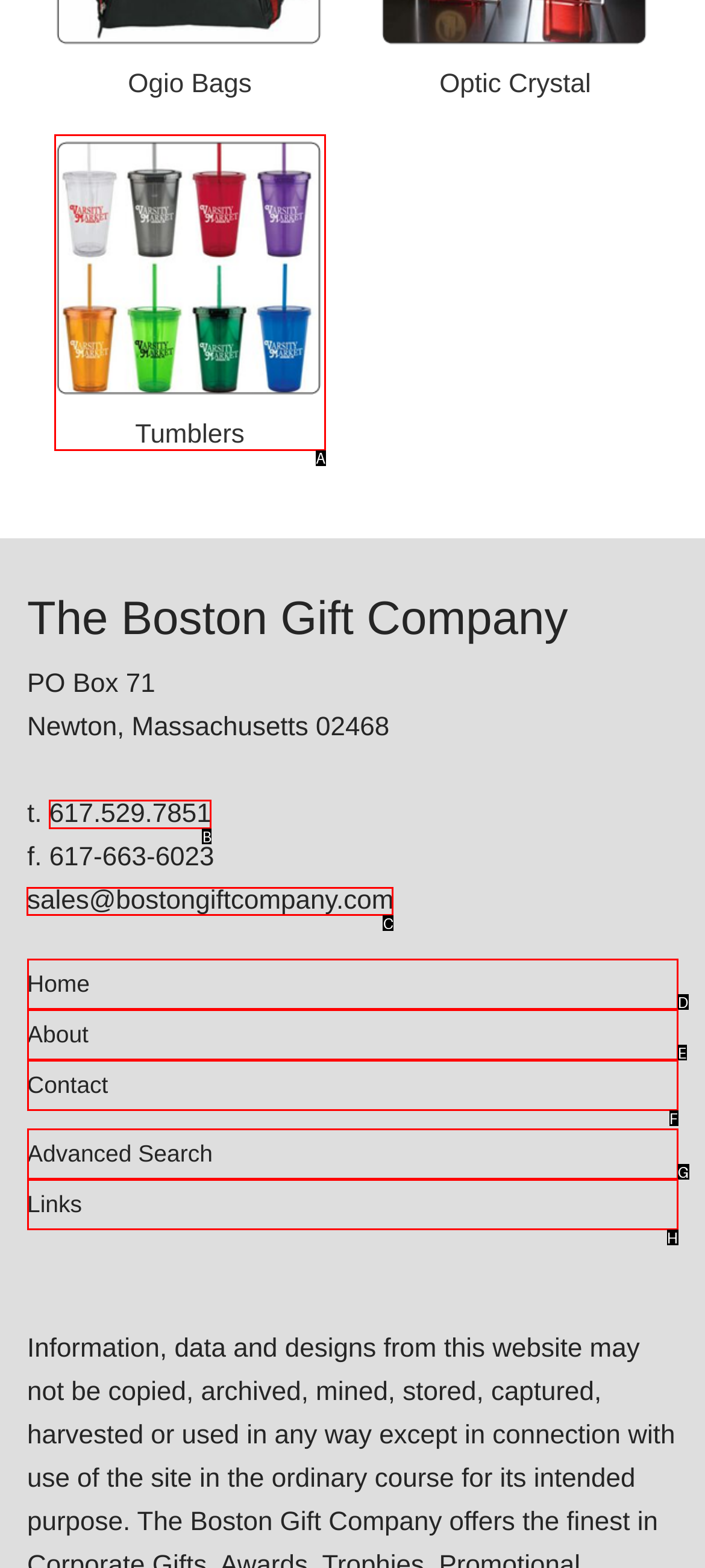Determine the HTML element to click for the instruction: Email sales@bostongiftcompany.com.
Answer with the letter corresponding to the correct choice from the provided options.

C